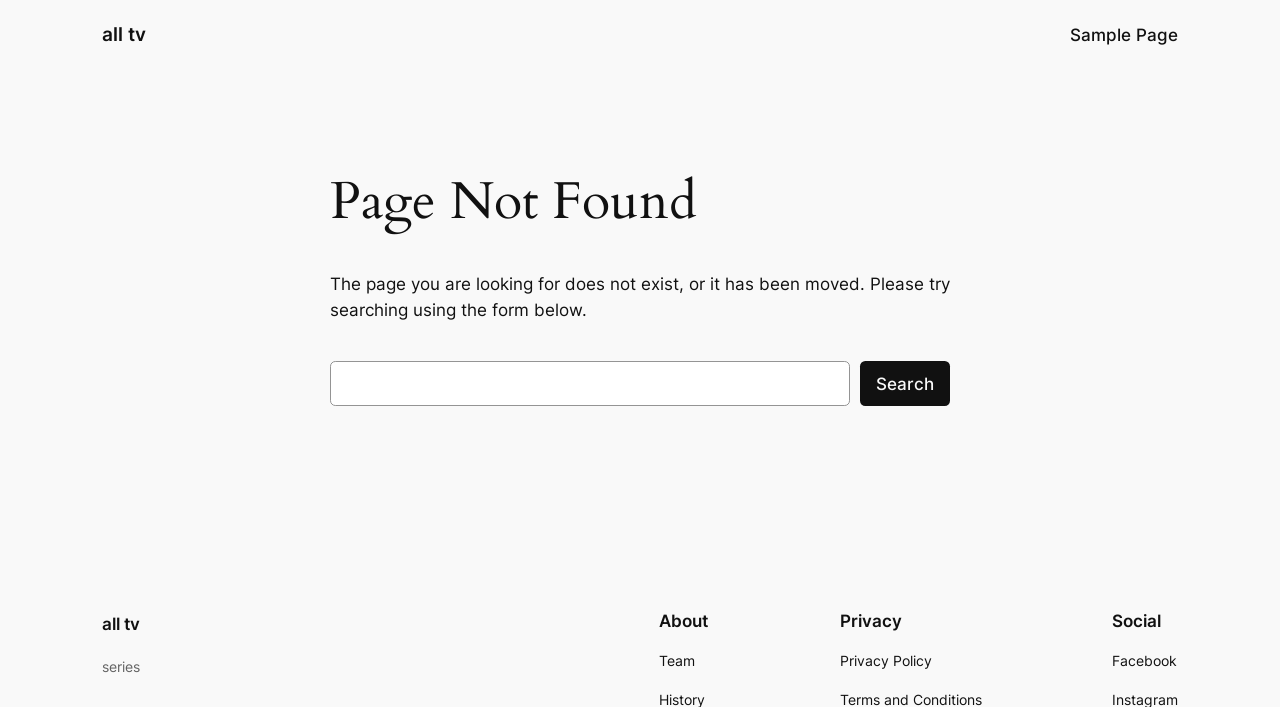Provide a thorough description of this webpage.

The webpage is a "Page not found" page from "all tv". At the top left, there is a link to "all tv". On the opposite side, at the top right, there is a link to "Sample Page". 

Below these links, there is a main section that occupies most of the page. Within this section, a prominent heading "Page Not Found" is displayed. Below this heading, a paragraph of text explains that the page being searched for does not exist or has been moved, and suggests using the search form below.

Underneath the explanatory text, there is a search form consisting of a label "Search", a search box, and a "Search" button. 

At the bottom left, there is a link to "all tv" again, followed by a text "series". On the right side of the bottom section, there are three columns of links. The first column is headed by "About" and contains a link to "Team". The second column is headed by "Privacy" and contains a link to "Privacy Policy". The third column is headed by "Social" and contains a link to "Facebook".